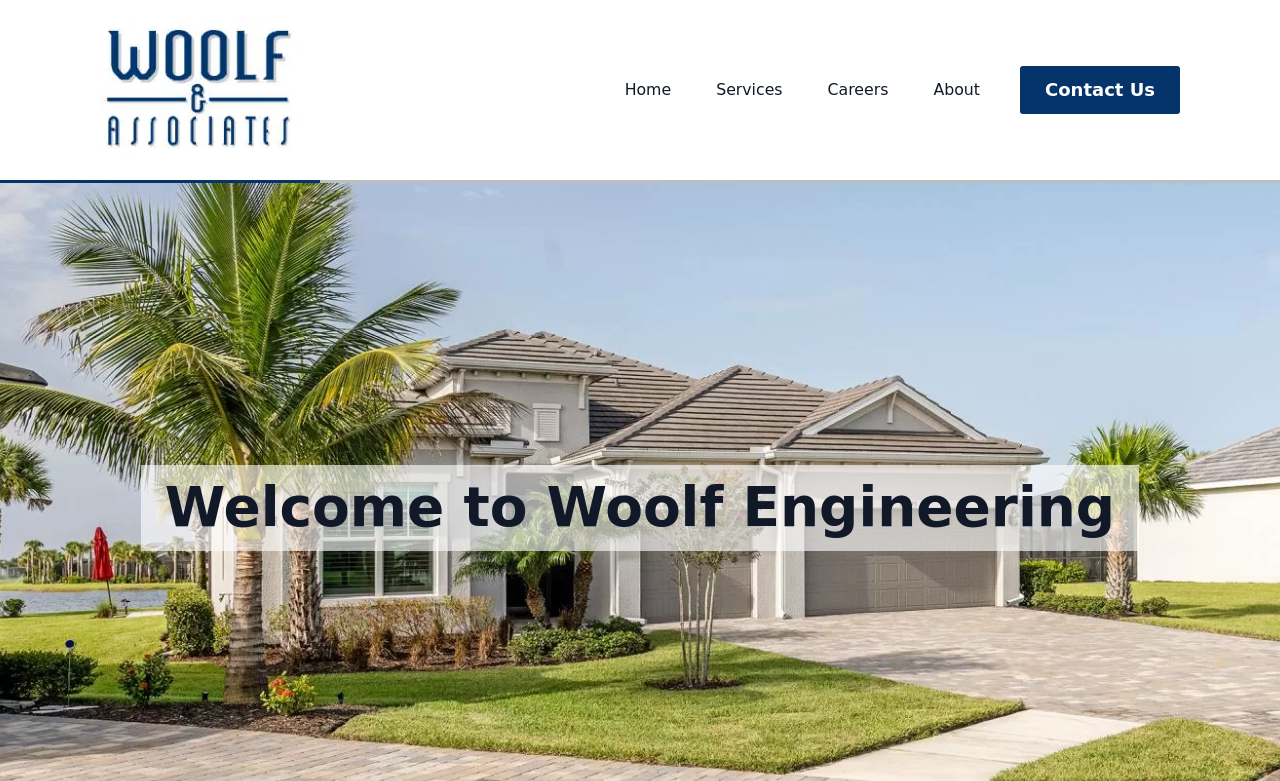Please extract and provide the main headline of the webpage.

Welcome to Woolf Engineering